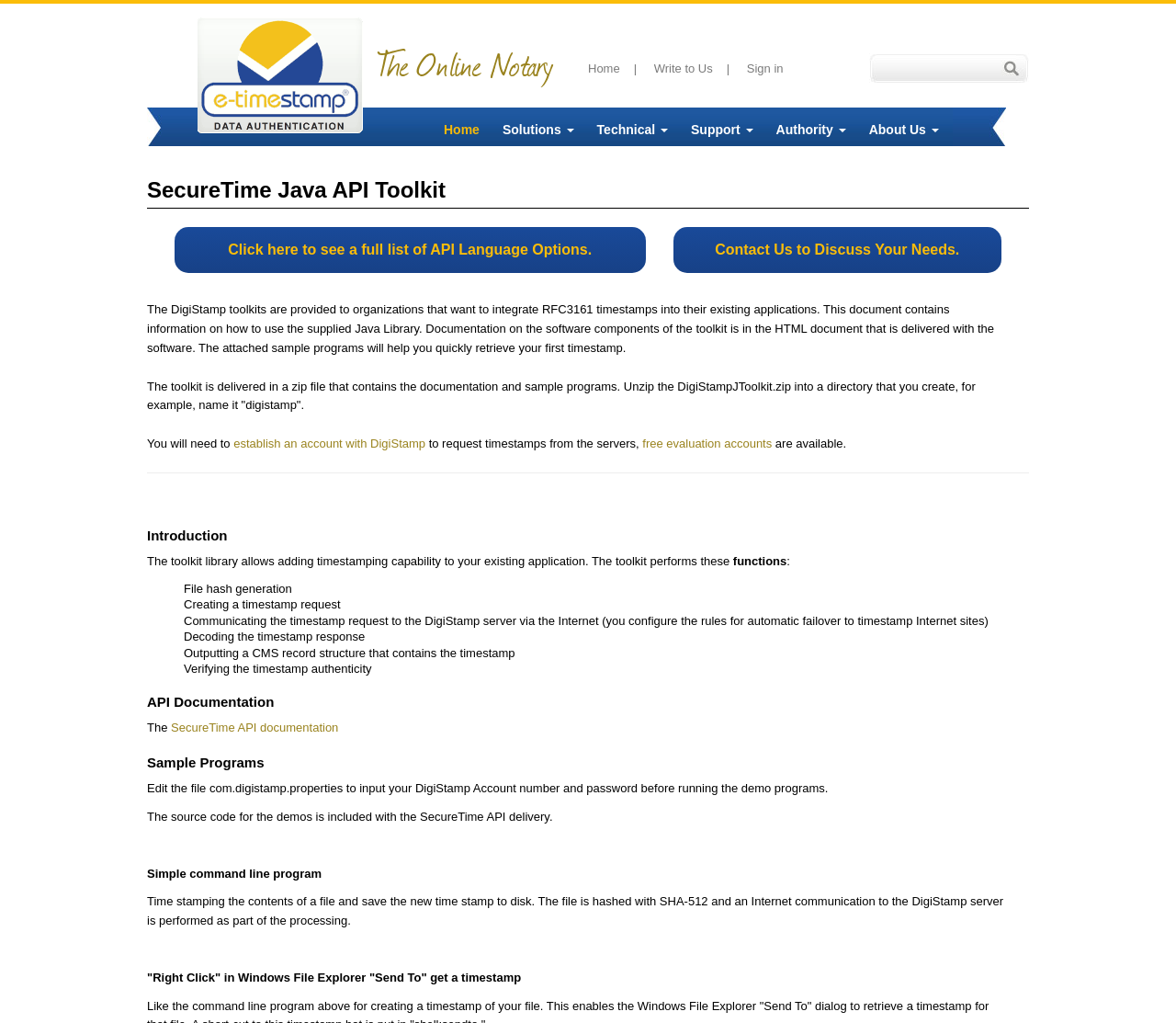What is the purpose of the 'com.digistamp.properties' file?
Using the screenshot, give a one-word or short phrase answer.

Input DigiStamp Account number and password